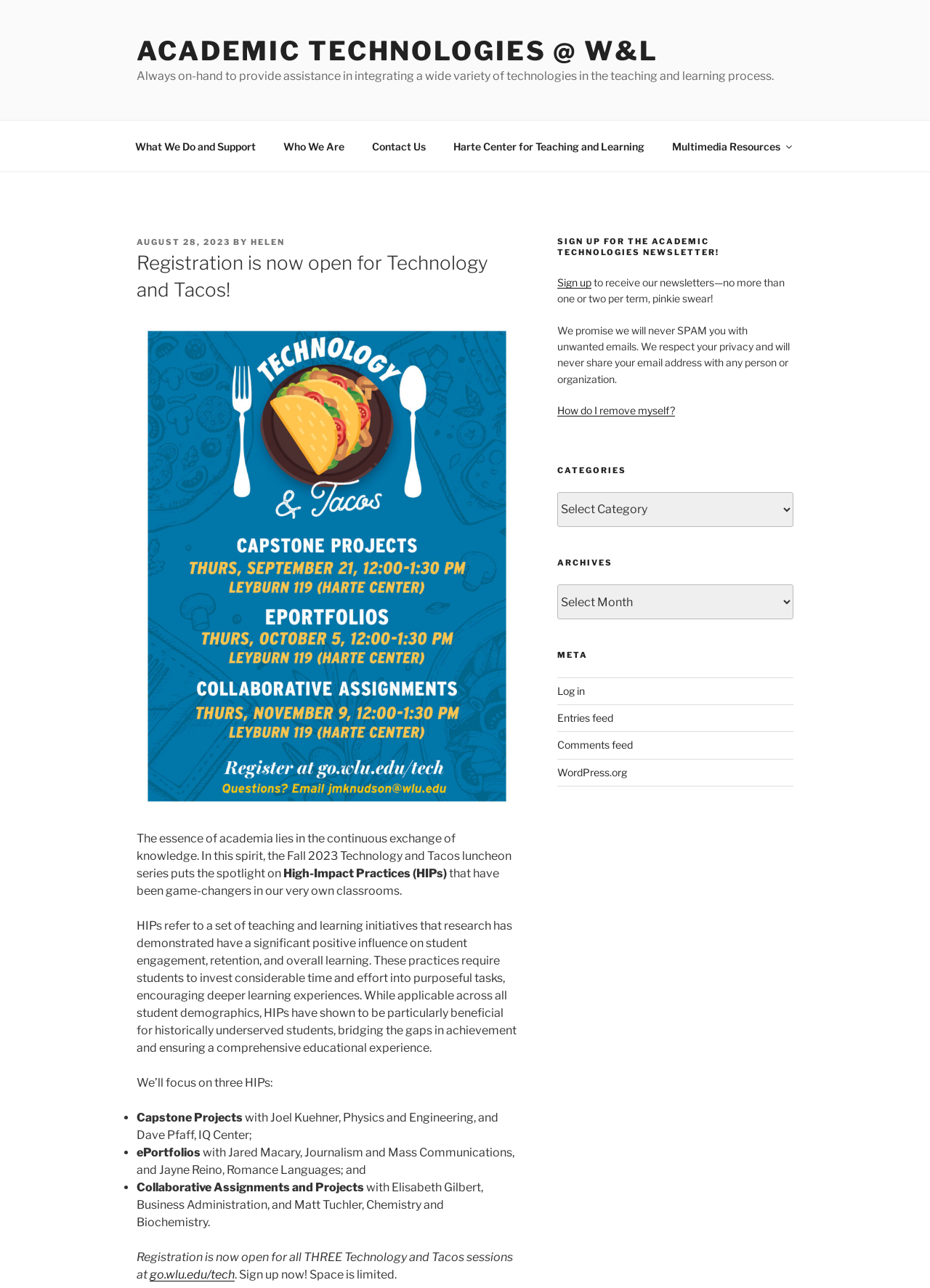Bounding box coordinates must be specified in the format (top-left x, top-left y, bottom-right x, bottom-right y). All values should be floating point numbers between 0 and 1. What are the bounding box coordinates of the UI element described as: Academic Technologies @ W&L

[0.147, 0.027, 0.708, 0.052]